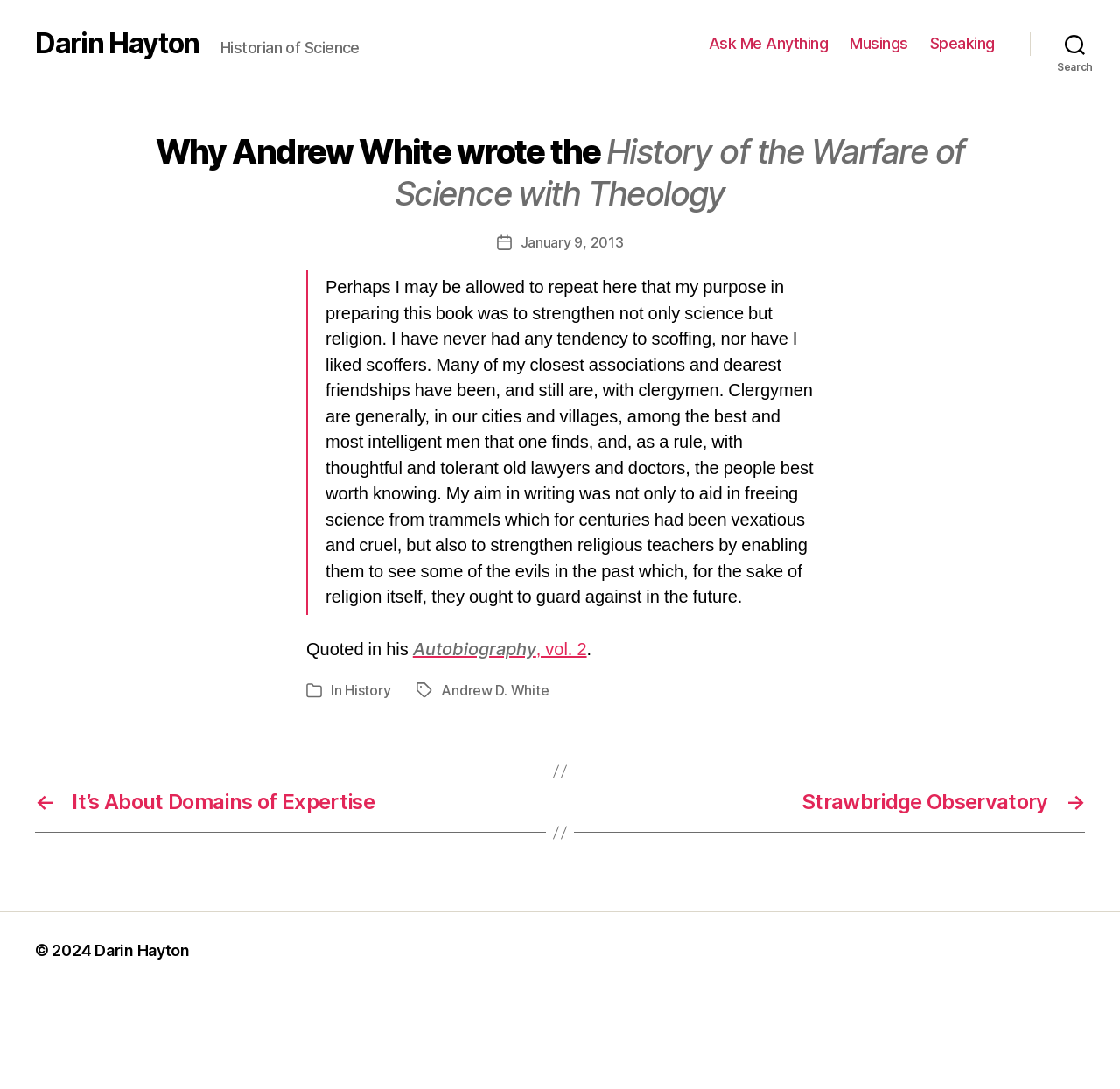Please find the bounding box coordinates of the element's region to be clicked to carry out this instruction: "Visit the homepage of Darin Hayton".

[0.084, 0.864, 0.169, 0.881]